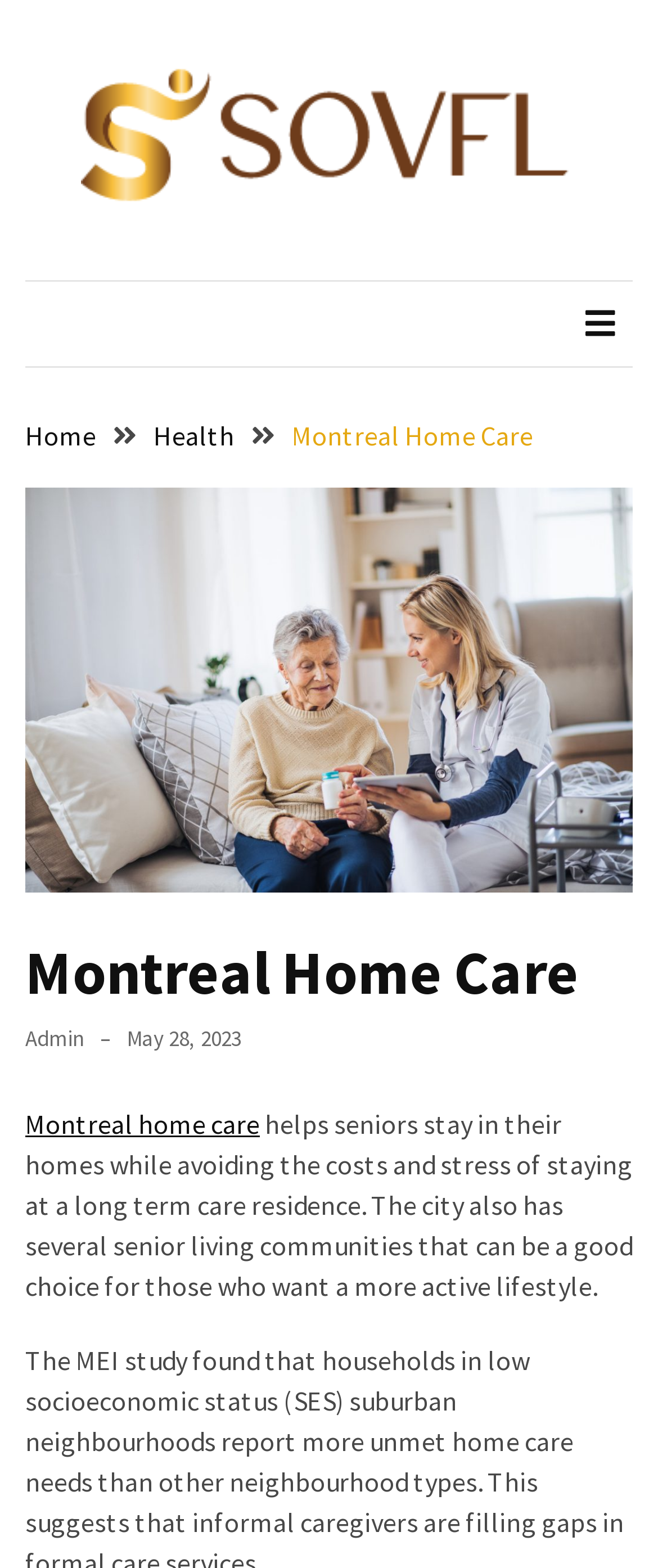Please find the bounding box coordinates for the clickable element needed to perform this instruction: "Click the 'Home' link".

[0.038, 0.267, 0.146, 0.288]